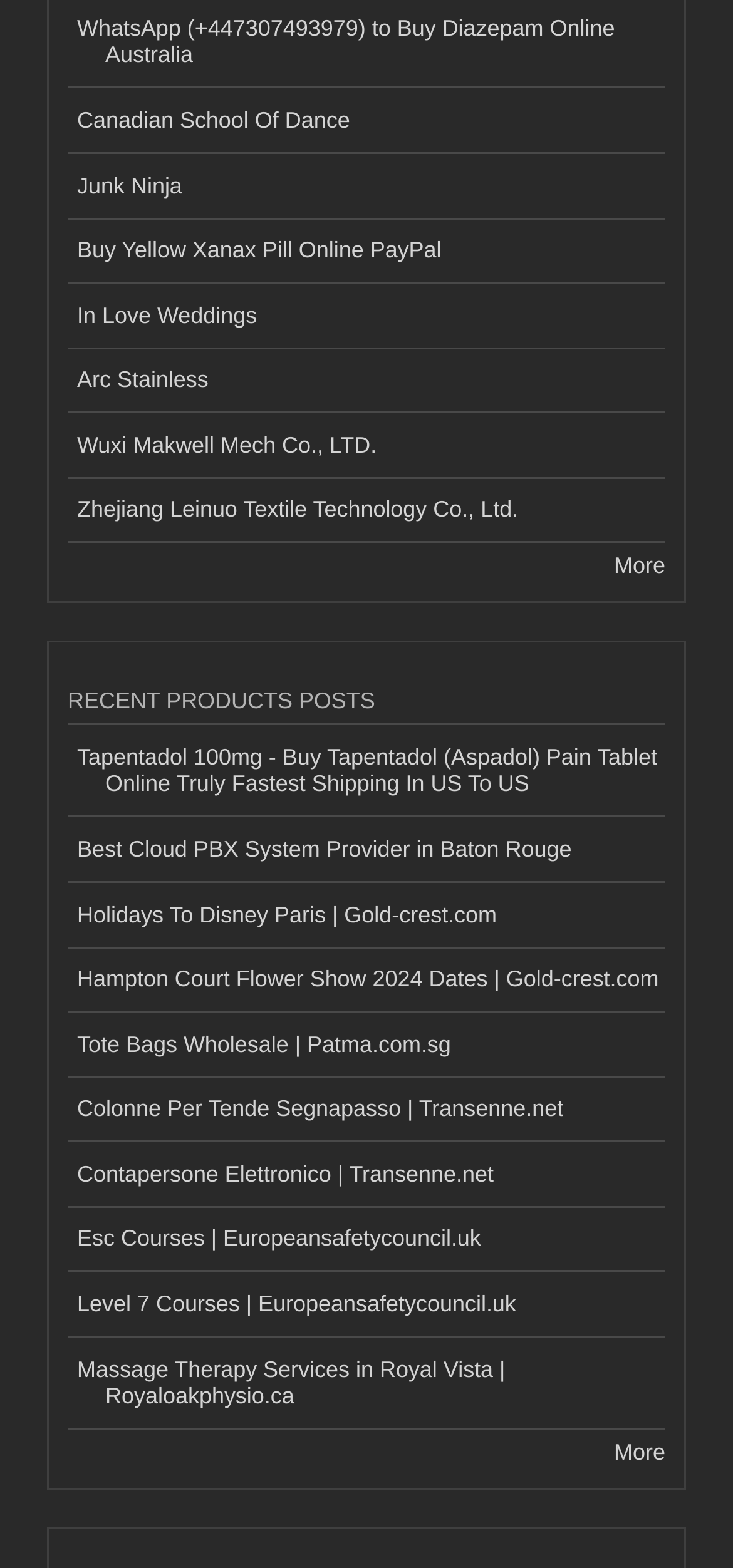What is the text of the first link?
Answer with a single word or phrase, using the screenshot for reference.

Canadian School Of Dance